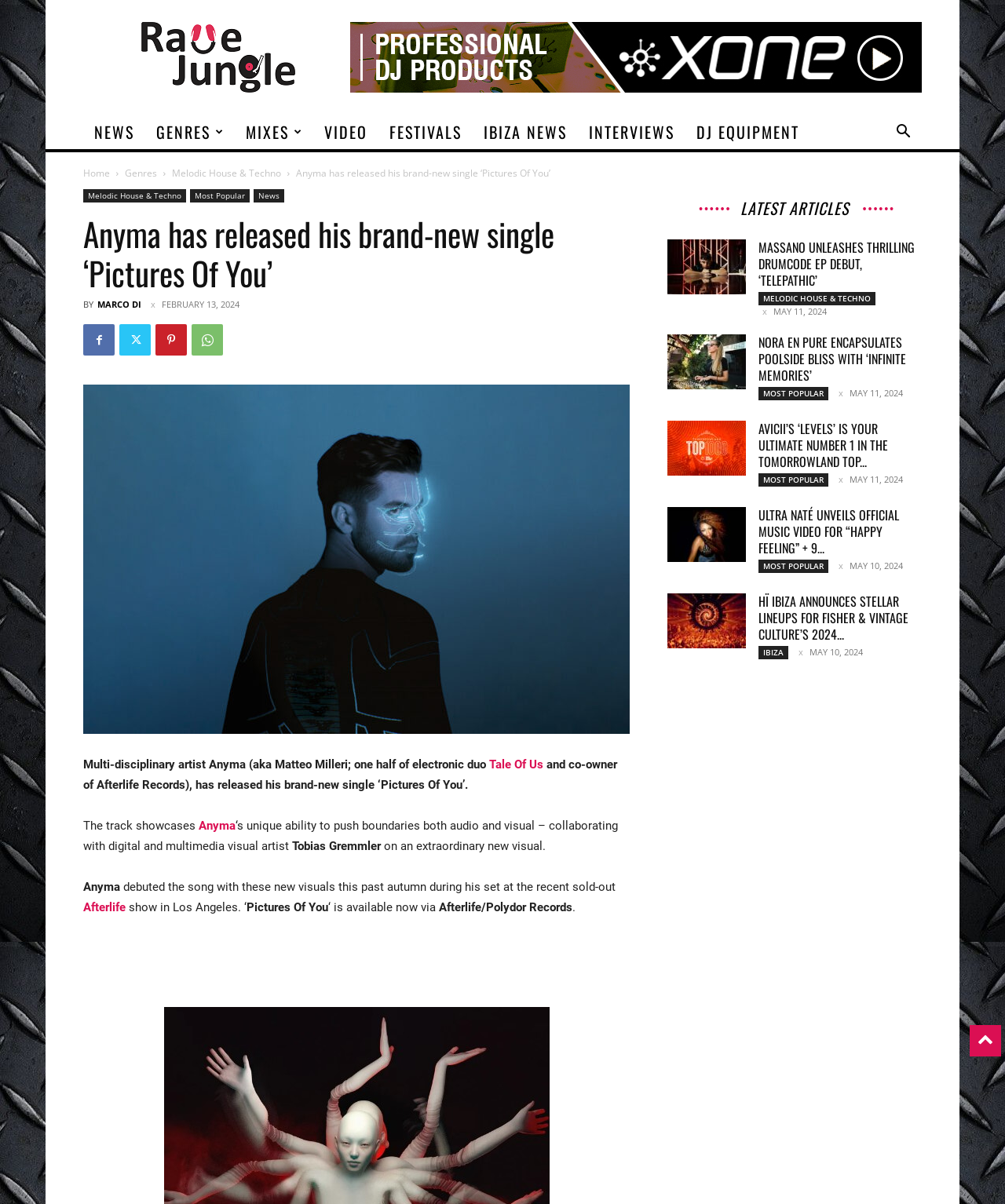By analyzing the image, answer the following question with a detailed response: What is the name of the electronic duo that Anyma is a part of?

The article mentions that Anyma is one half of electronic duo Tale Of Us, so the answer is Tale Of Us.